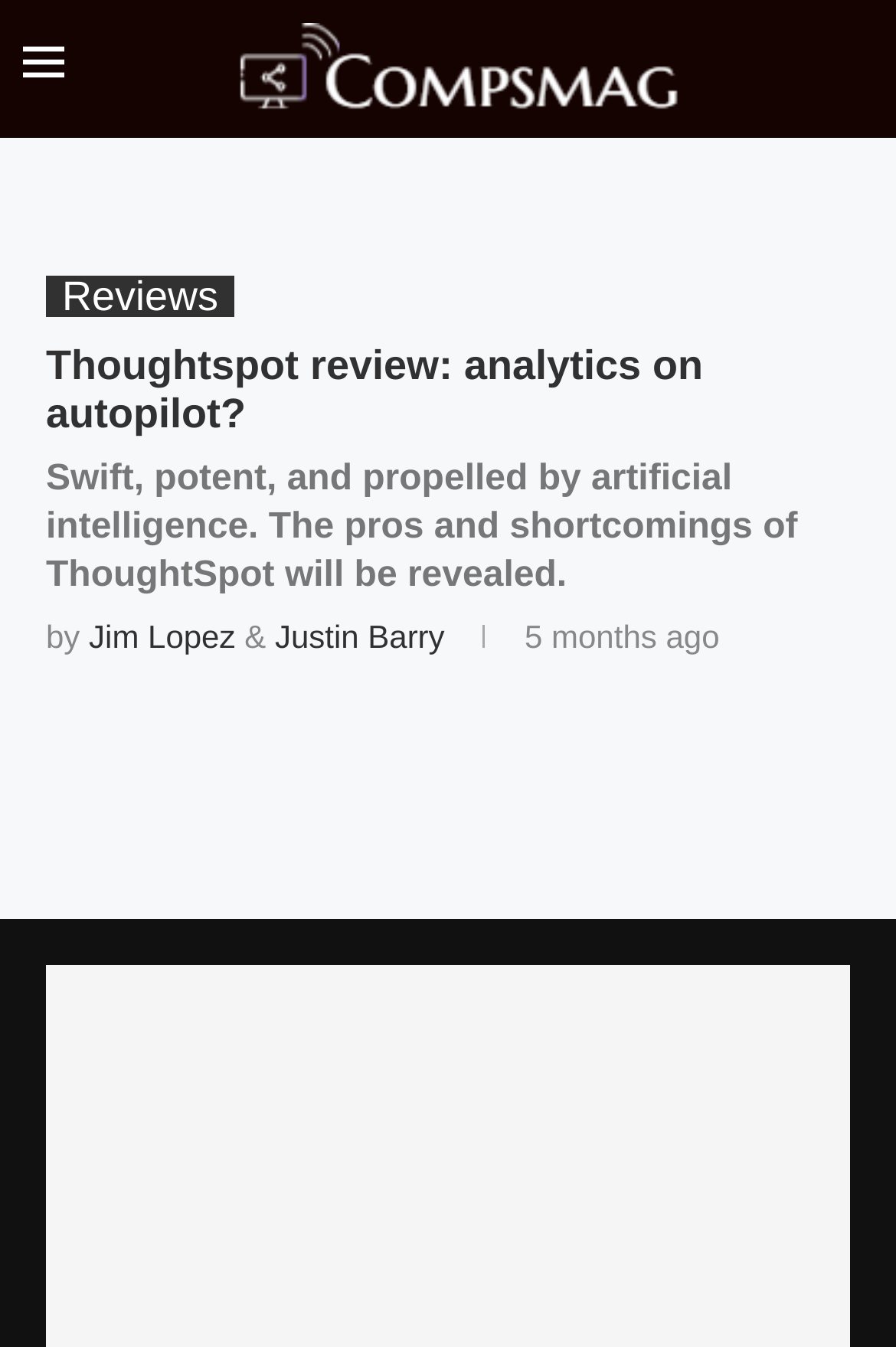Locate the bounding box coordinates of the clickable area needed to fulfill the instruction: "Check the post date".

[0.575, 0.459, 0.803, 0.487]